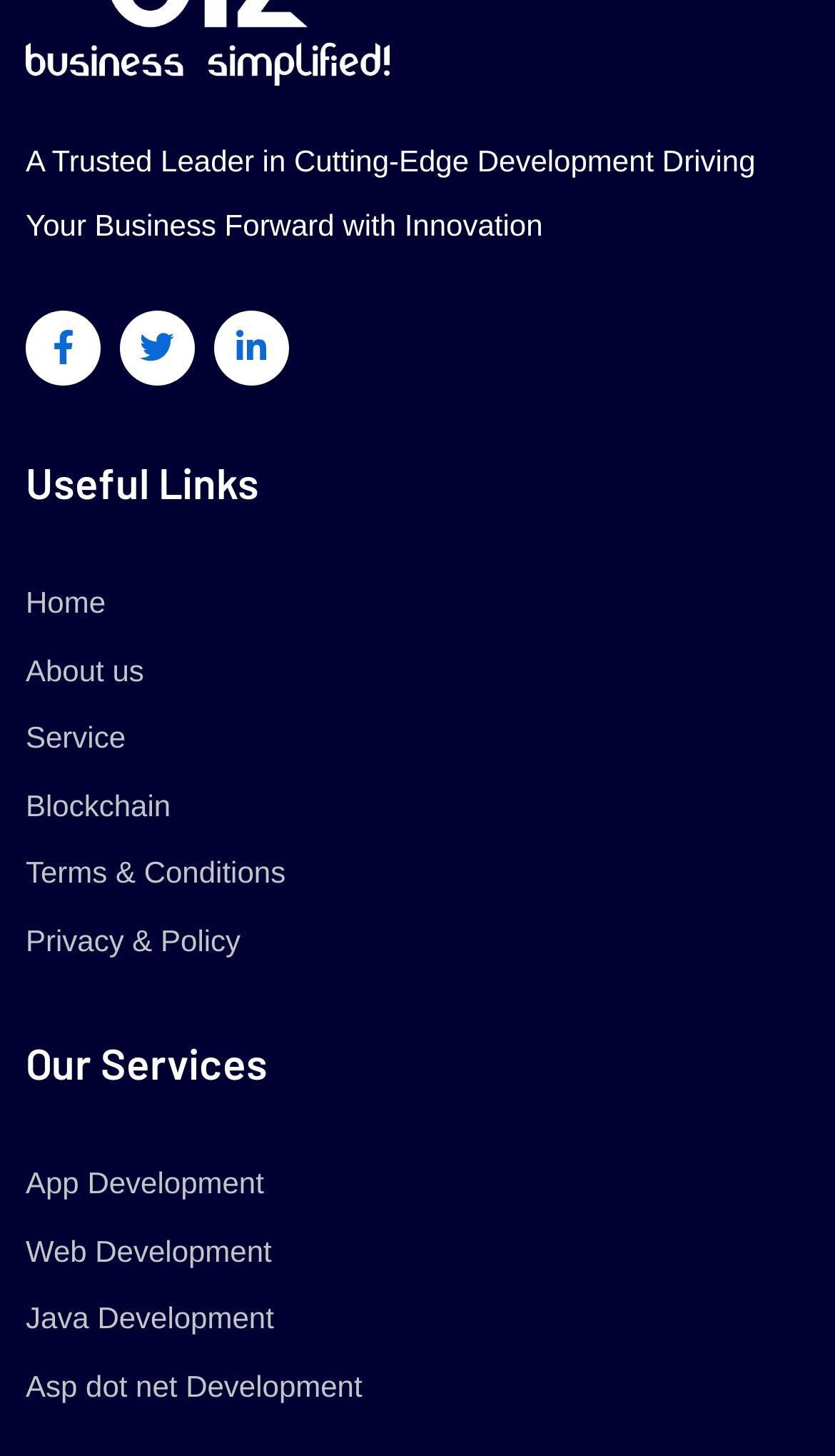What is the last link under 'Useful Links'?
Kindly offer a detailed explanation using the data available in the image.

The last link under 'Useful Links' is 'Privacy & Policy', which has a bounding box coordinate of [0.031, 0.628, 0.288, 0.664]. This link is located below the 'Terms & Conditions' link.